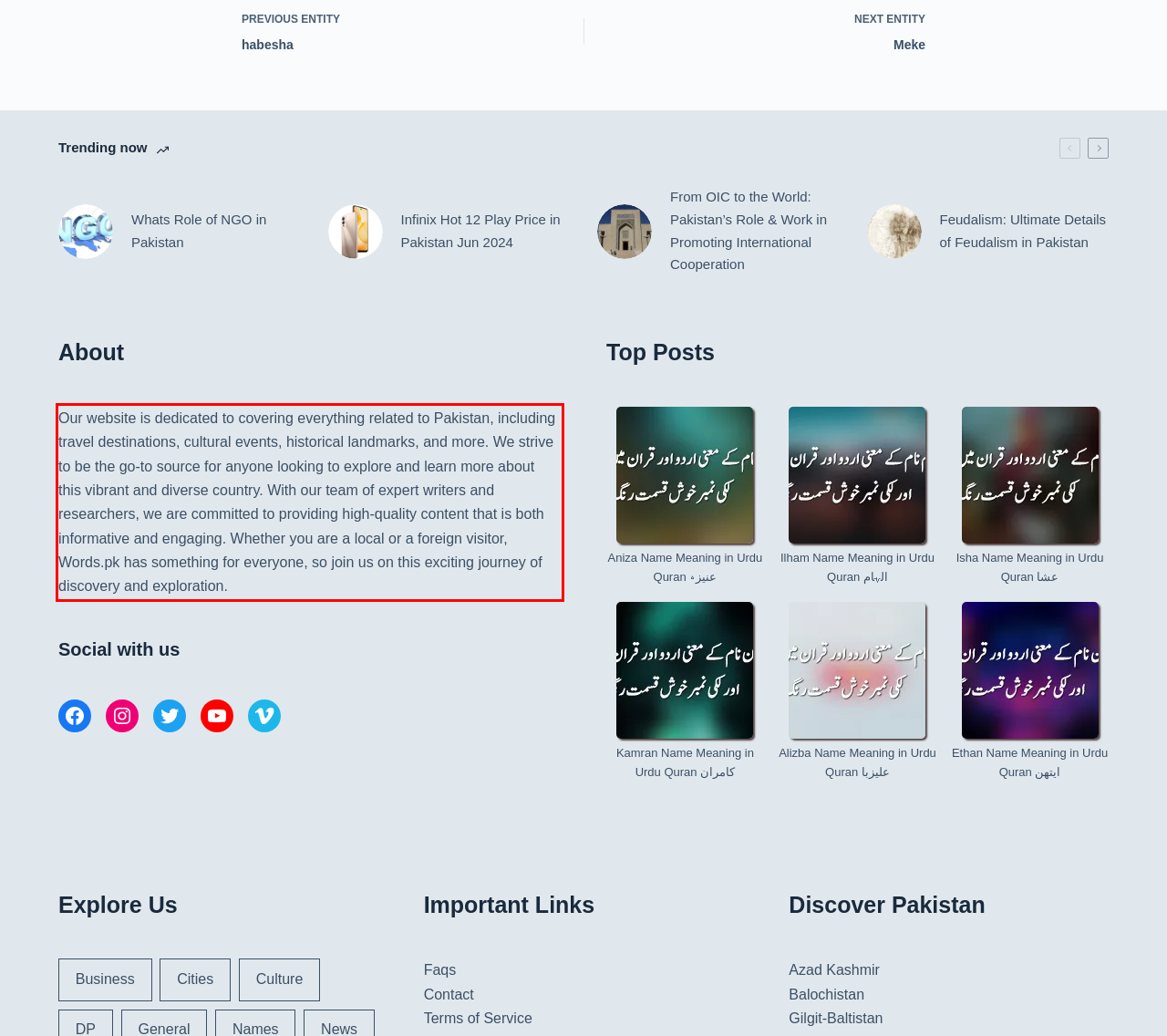Please use OCR to extract the text content from the red bounding box in the provided webpage screenshot.

Our website is dedicated to covering everything related to Pakistan, including travel destinations, cultural events, historical landmarks, and more. We strive to be the go-to source for anyone looking to explore and learn more about this vibrant and diverse country. With our team of expert writers and researchers, we are committed to providing high-quality content that is both informative and engaging. Whether you are a local or a foreign visitor, Words.pk has something for everyone, so join us on this exciting journey of discovery and exploration.